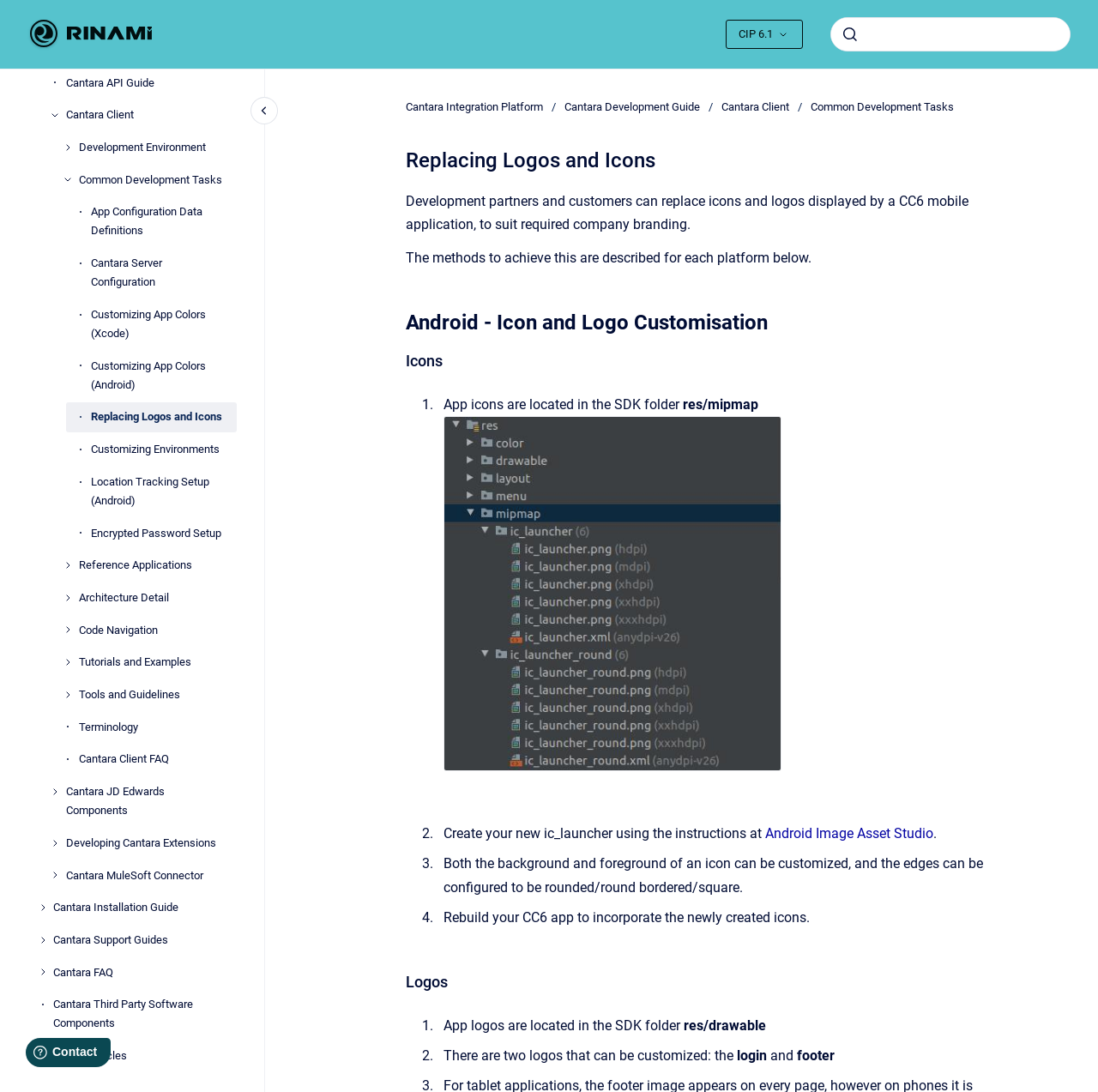Pinpoint the bounding box coordinates of the element to be clicked to execute the instruction: "view Cantara Configuration Guide".

[0.048, 0.003, 0.216, 0.031]